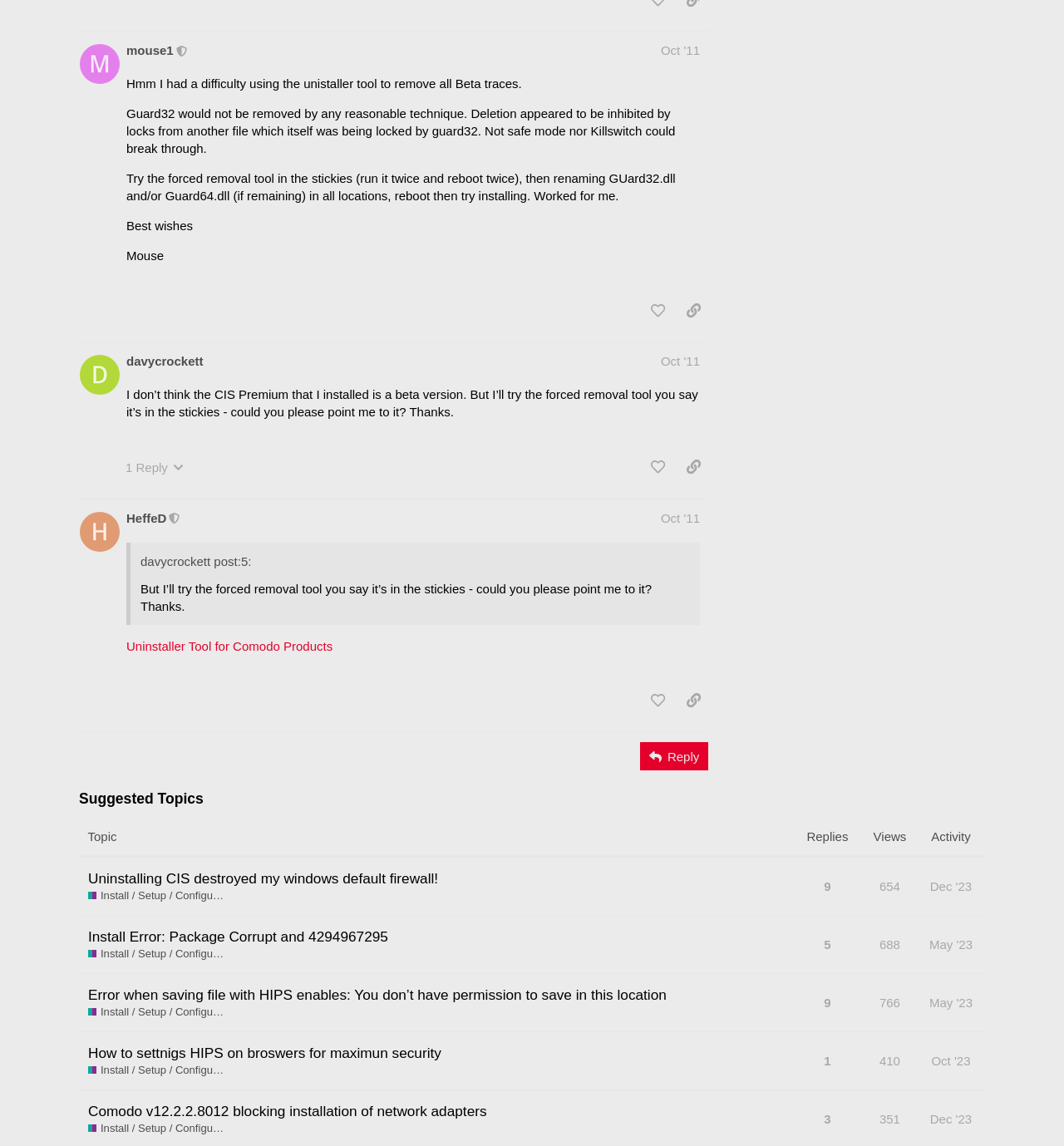Respond with a single word or phrase for the following question: 
What is the name of the product being discussed in the posts?

CIS